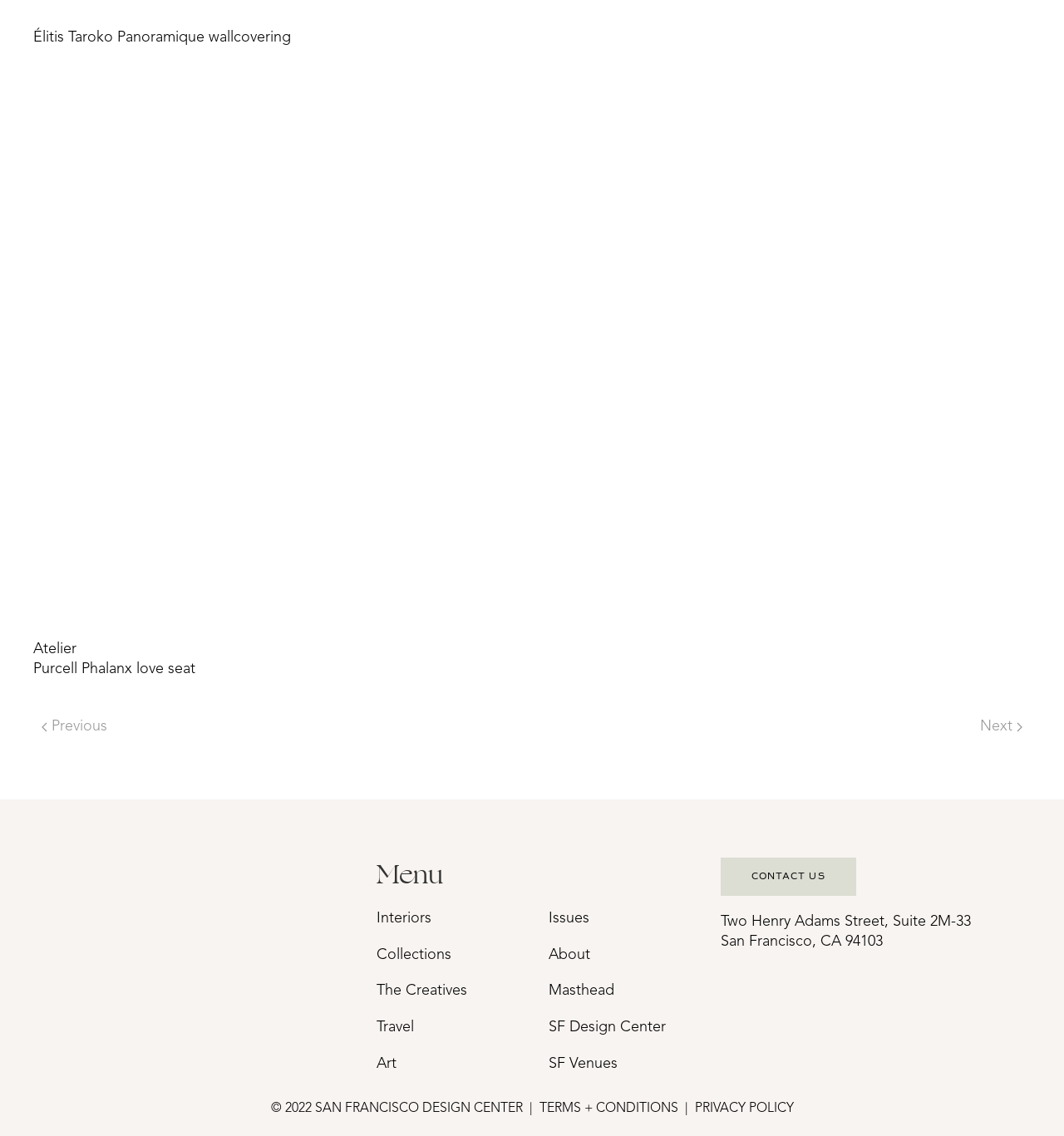Answer succinctly with a single word or phrase:
What is the year of the copyright?

2022